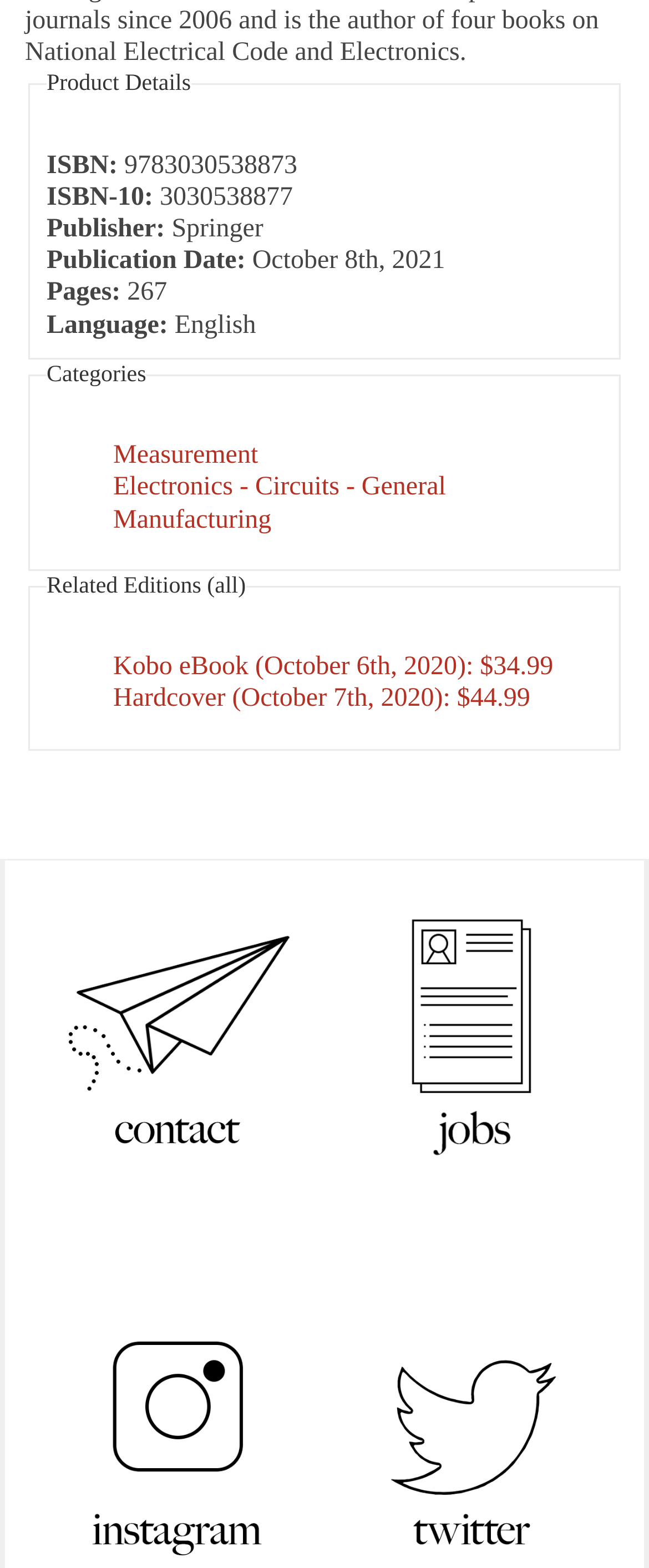Using the format (top-left x, top-left y, bottom-right x, bottom-right y), provide the bounding box coordinates for the described UI element. All values should be floating point numbers between 0 and 1: alt="McNally Jackson Jobs"

[0.5, 0.653, 0.954, 0.671]